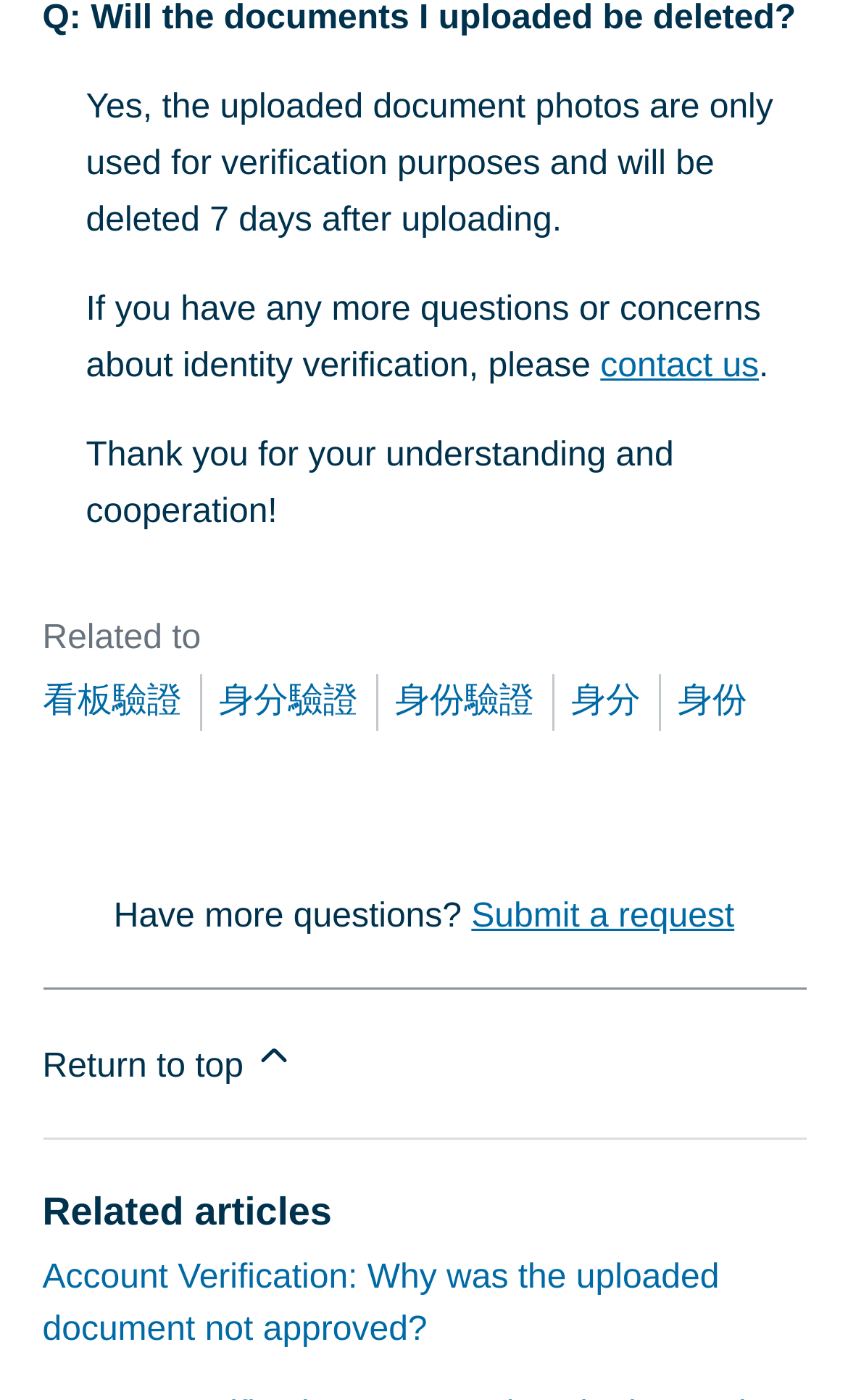Identify the bounding box coordinates of the clickable section necessary to follow the following instruction: "submit a request". The coordinates should be presented as four float numbers from 0 to 1, i.e., [left, top, right, bottom].

[0.556, 0.641, 0.866, 0.668]